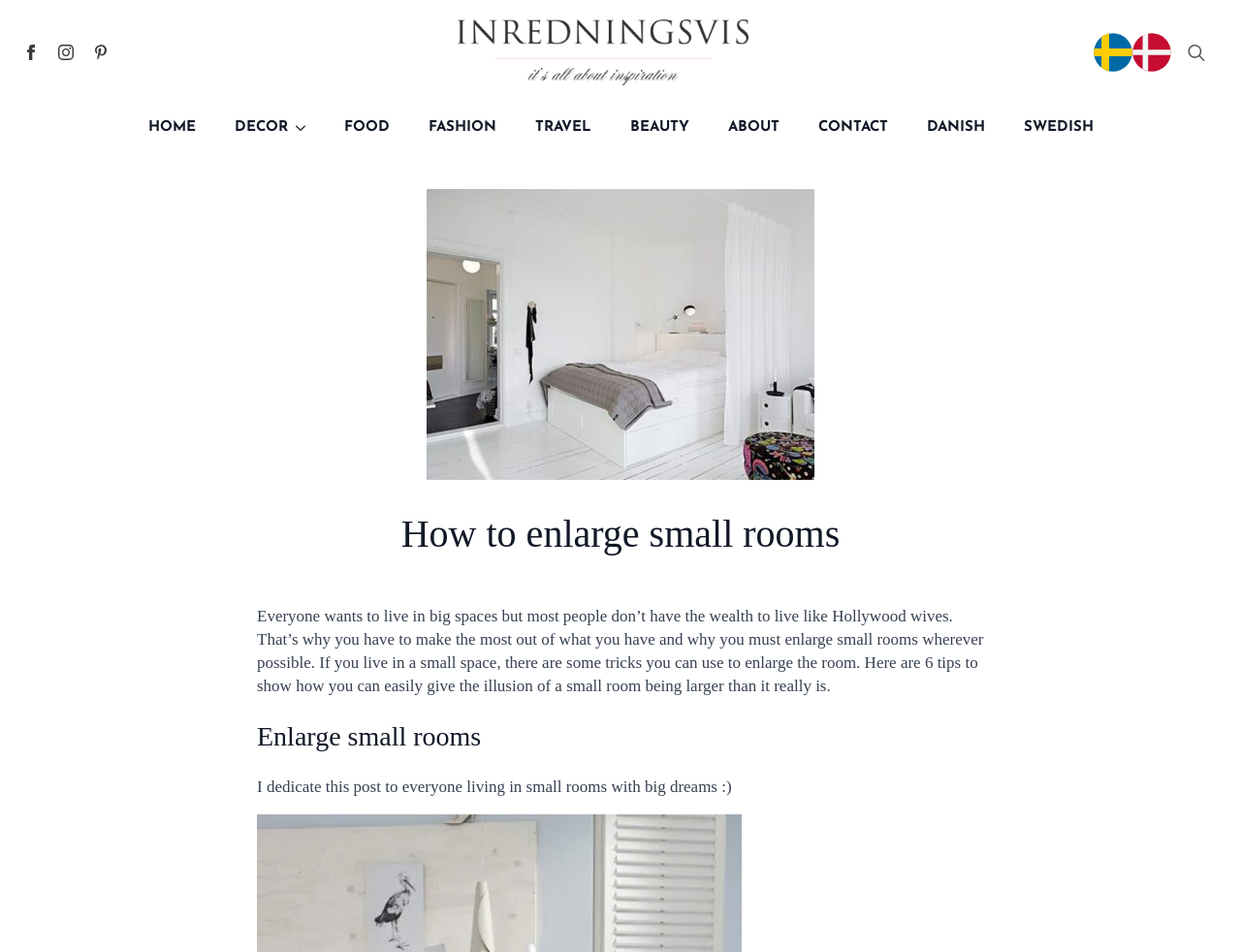Please identify the primary heading on the webpage and return its text.

How to enlarge small rooms